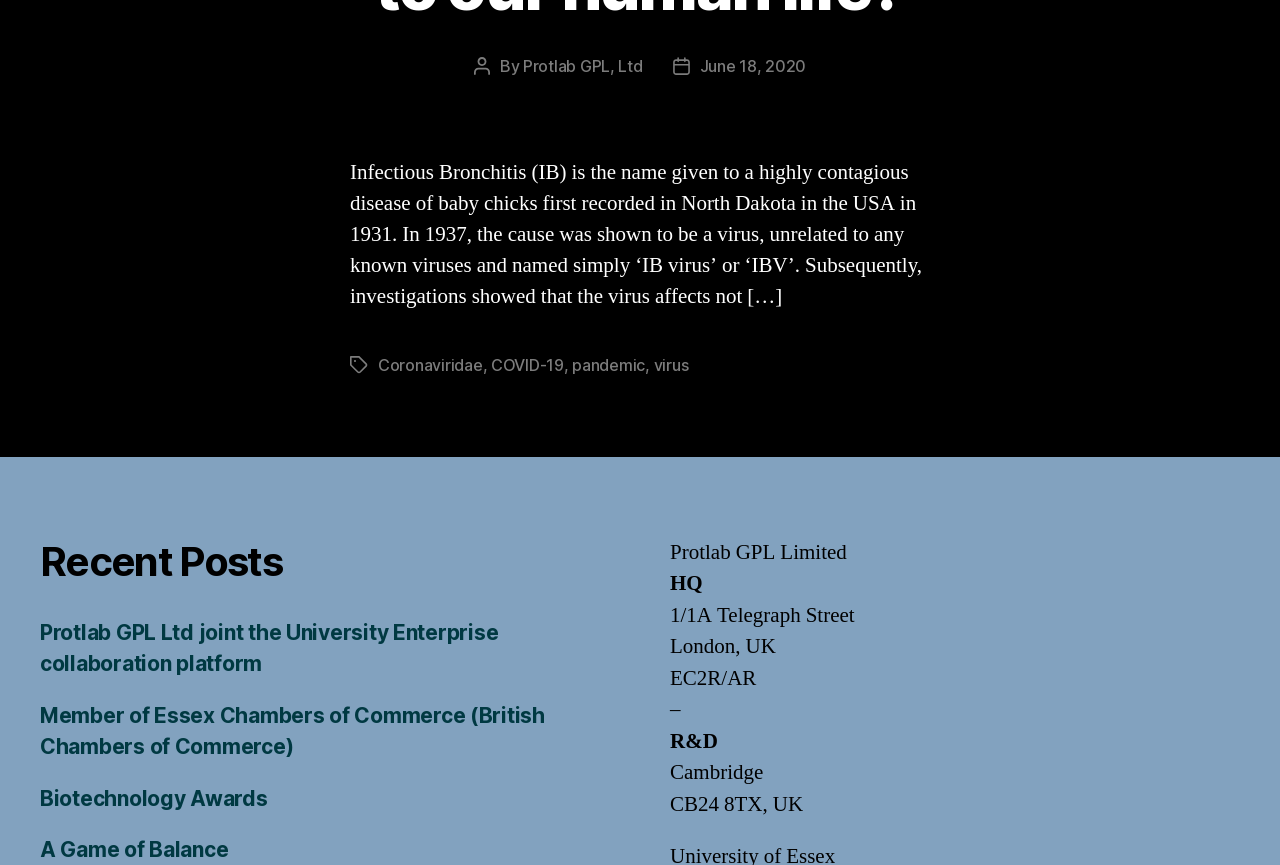Provide the bounding box coordinates of the section that needs to be clicked to accomplish the following instruction: "View post details."

[0.547, 0.091, 0.63, 0.115]